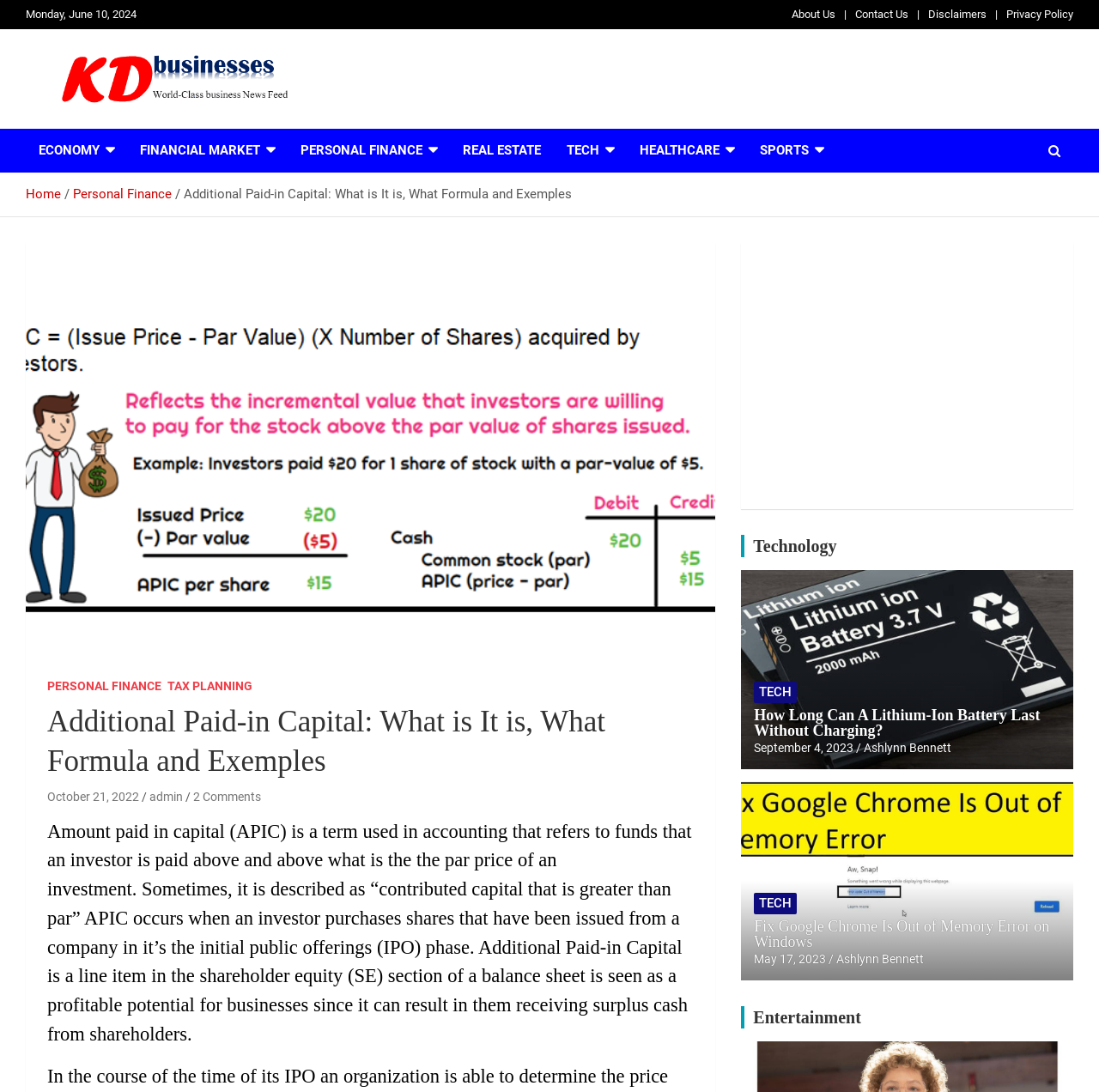Find the bounding box coordinates for the area you need to click to carry out the instruction: "Select the 'Deutsch' language option". The coordinates should be four float numbers between 0 and 1, indicated as [left, top, right, bottom].

None